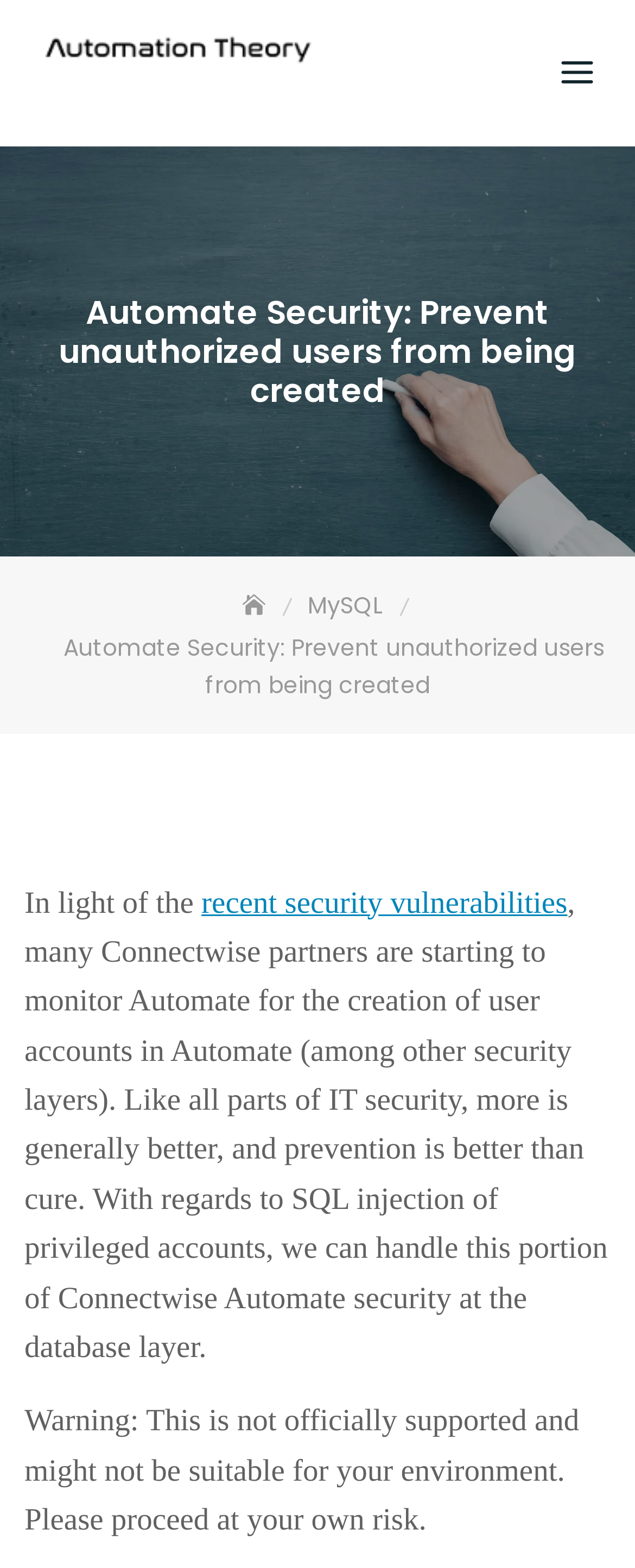What is the purpose of monitoring Automate?
Provide a well-explained and detailed answer to the question.

The purpose of monitoring Automate is to prevent unauthorized user accounts, as mentioned in the text 'many Connectwise partners are starting to monitor Automate for the creation of user accounts in Automate (among other security layers)'.